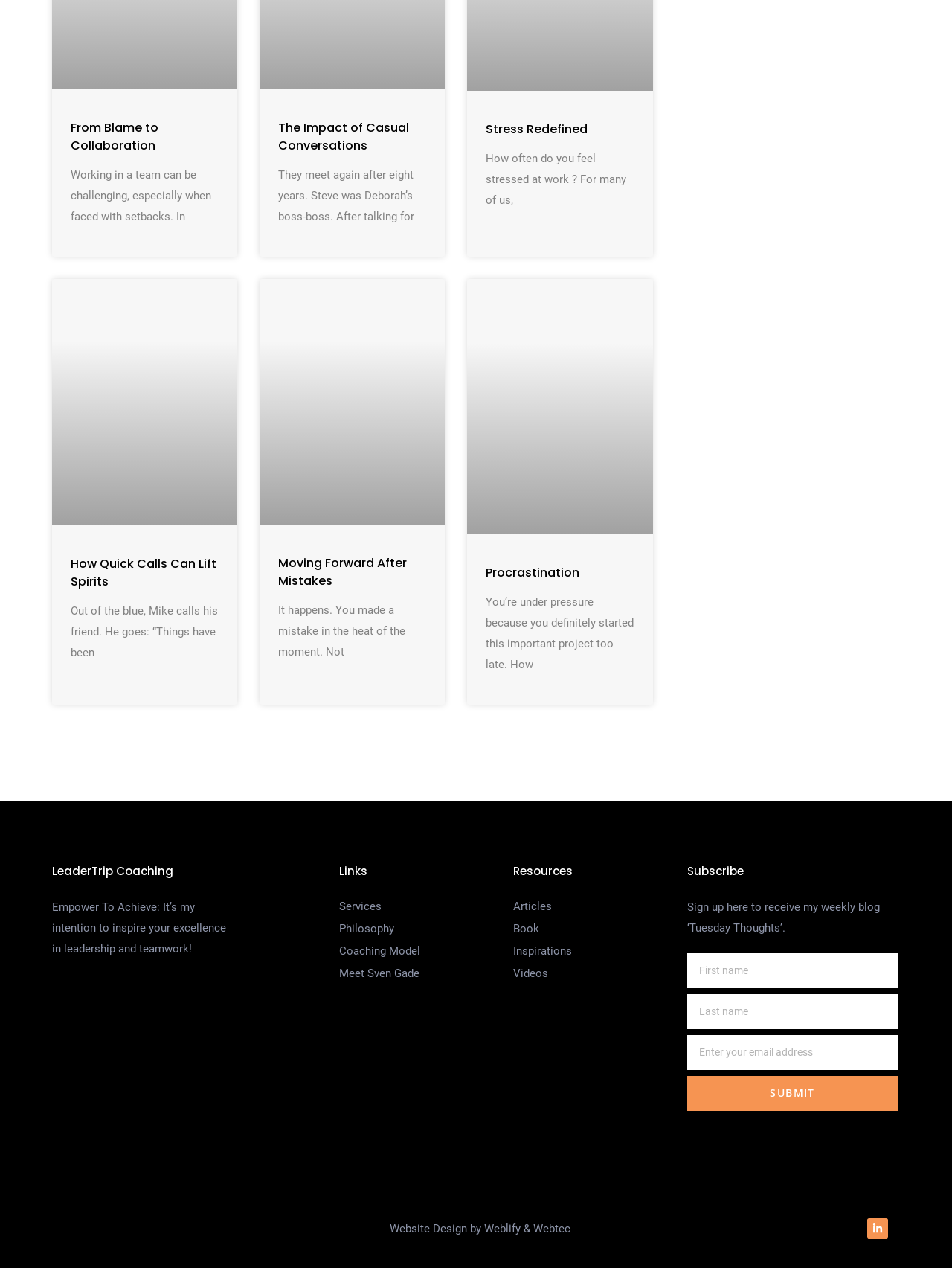Provide your answer to the question using just one word or phrase: What is the name of the coaching company?

LeaderTrip Coaching